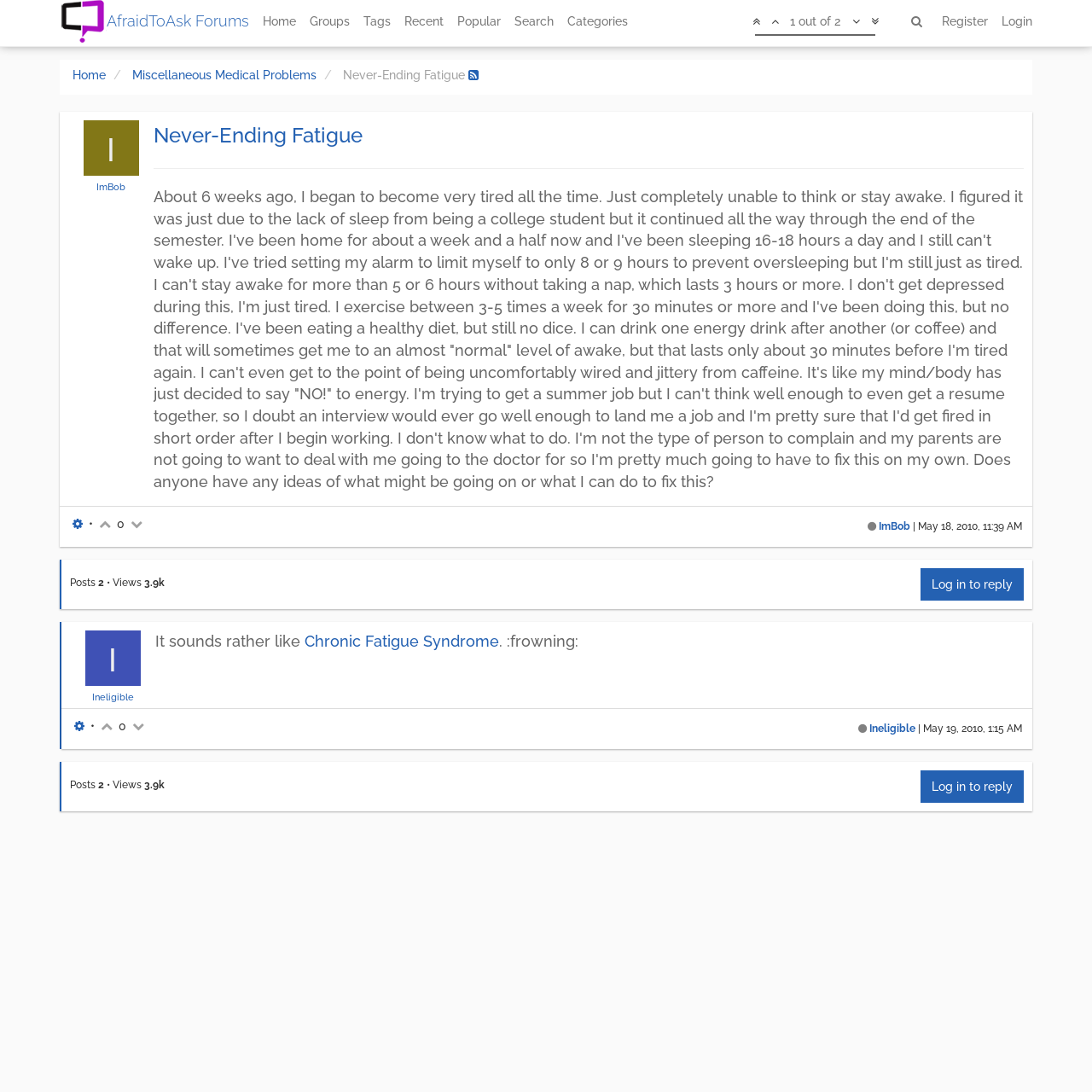What is the name of the forum?
Please respond to the question with as much detail as possible.

The name of the forum can be found at the top of the webpage, in the heading element with the text 'AfraidToAsk Forums'.